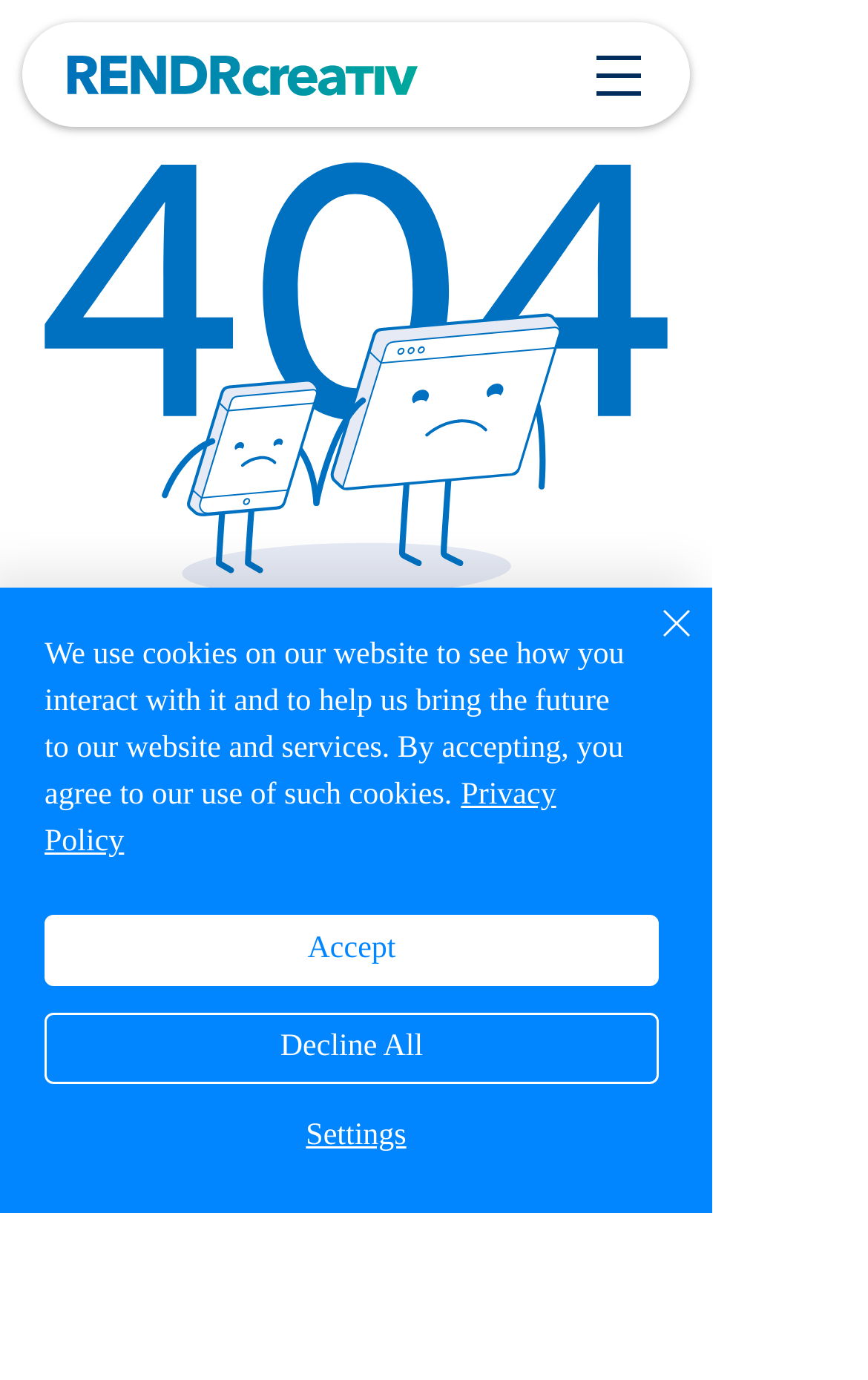What is the error message on this page?
Based on the image content, provide your answer in one word or a short phrase.

Oops. This didn't get us anywhere creative.